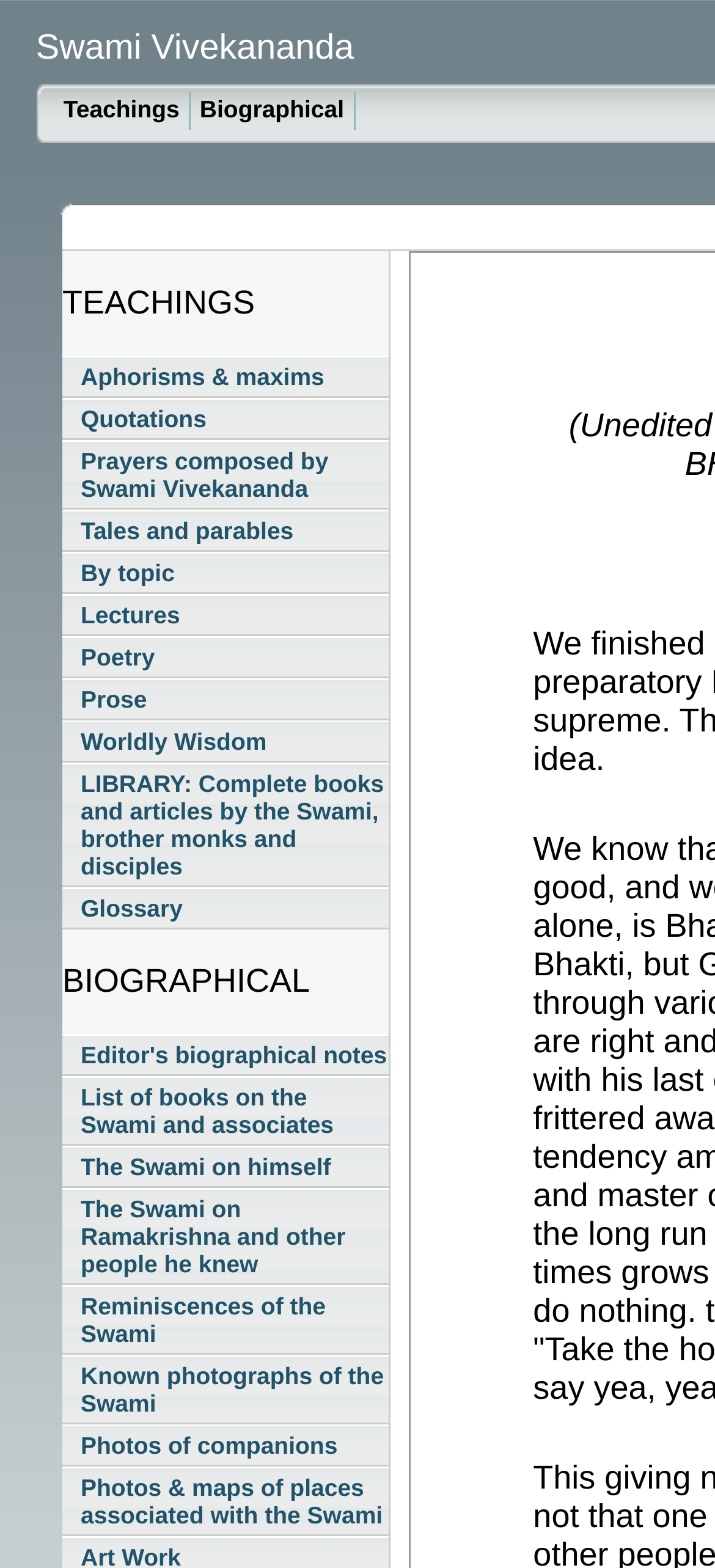Please identify the bounding box coordinates of the element that needs to be clicked to execute the following command: "Read Editor's biographical notes". Provide the bounding box using four float numbers between 0 and 1, formatted as [left, top, right, bottom].

[0.087, 0.659, 0.544, 0.686]